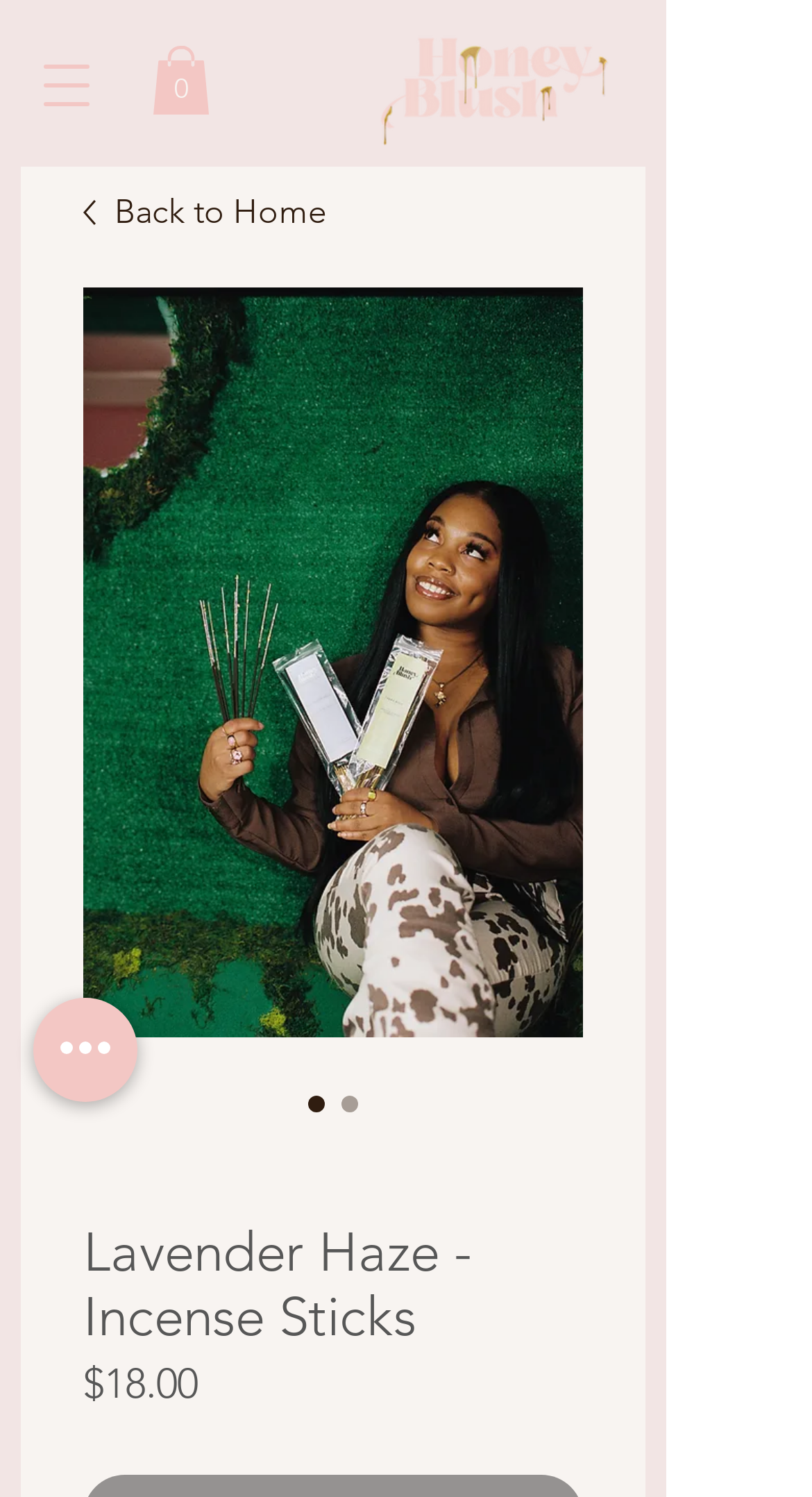Using floating point numbers between 0 and 1, provide the bounding box coordinates in the format (top-left x, top-left y, bottom-right x, bottom-right y). Locate the UI element described here: parent_node: 0 aria-label="Open navigation menu"

[0.018, 0.022, 0.146, 0.092]